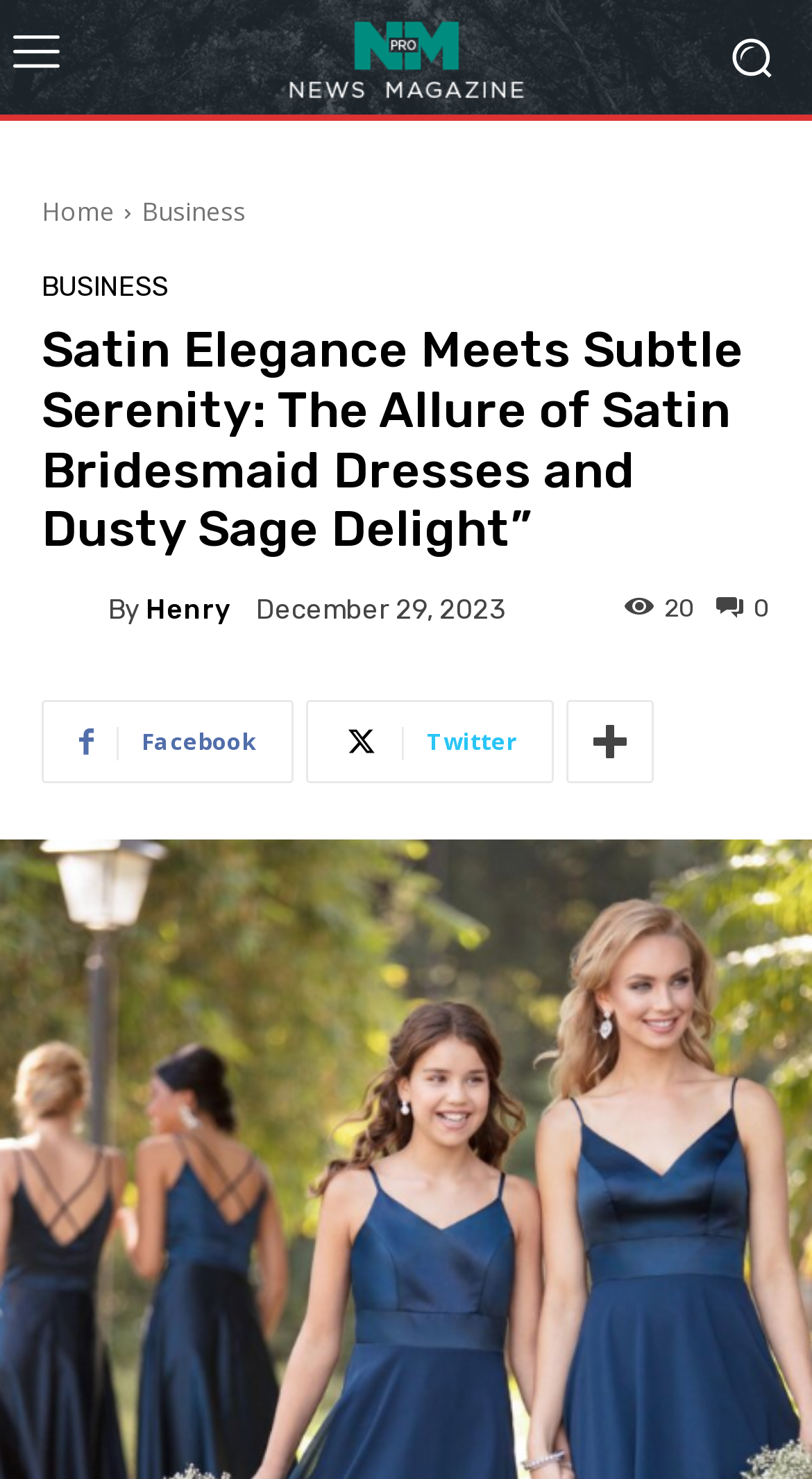Identify the bounding box coordinates of the specific part of the webpage to click to complete this instruction: "Read the article by Henry".

[0.051, 0.393, 0.133, 0.43]